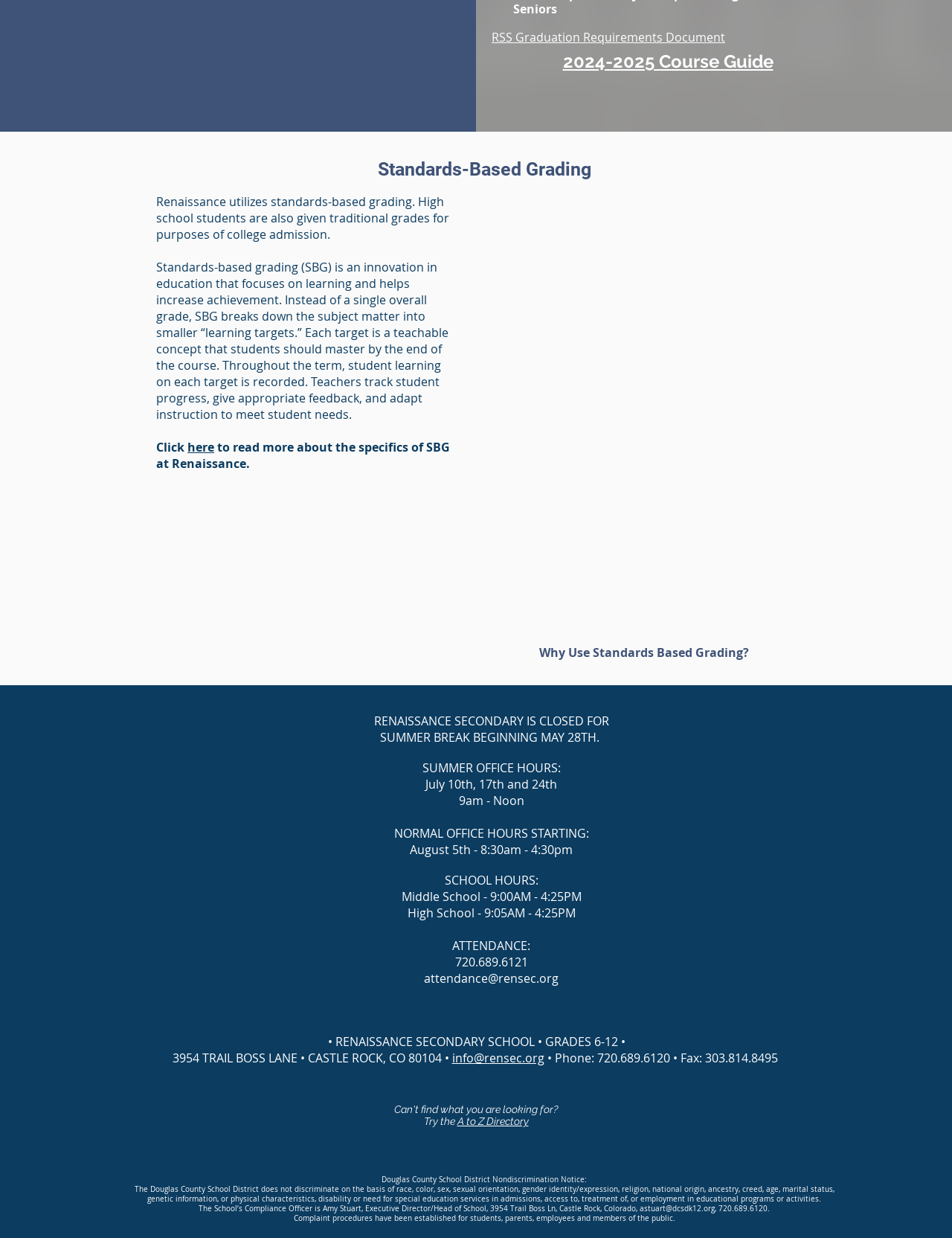Determine the bounding box coordinates of the section I need to click to execute the following instruction: "Check the school's financial transparency". Provide the coordinates as four float numbers between 0 and 1, i.e., [left, top, right, bottom].

[0.786, 0.565, 0.852, 0.616]